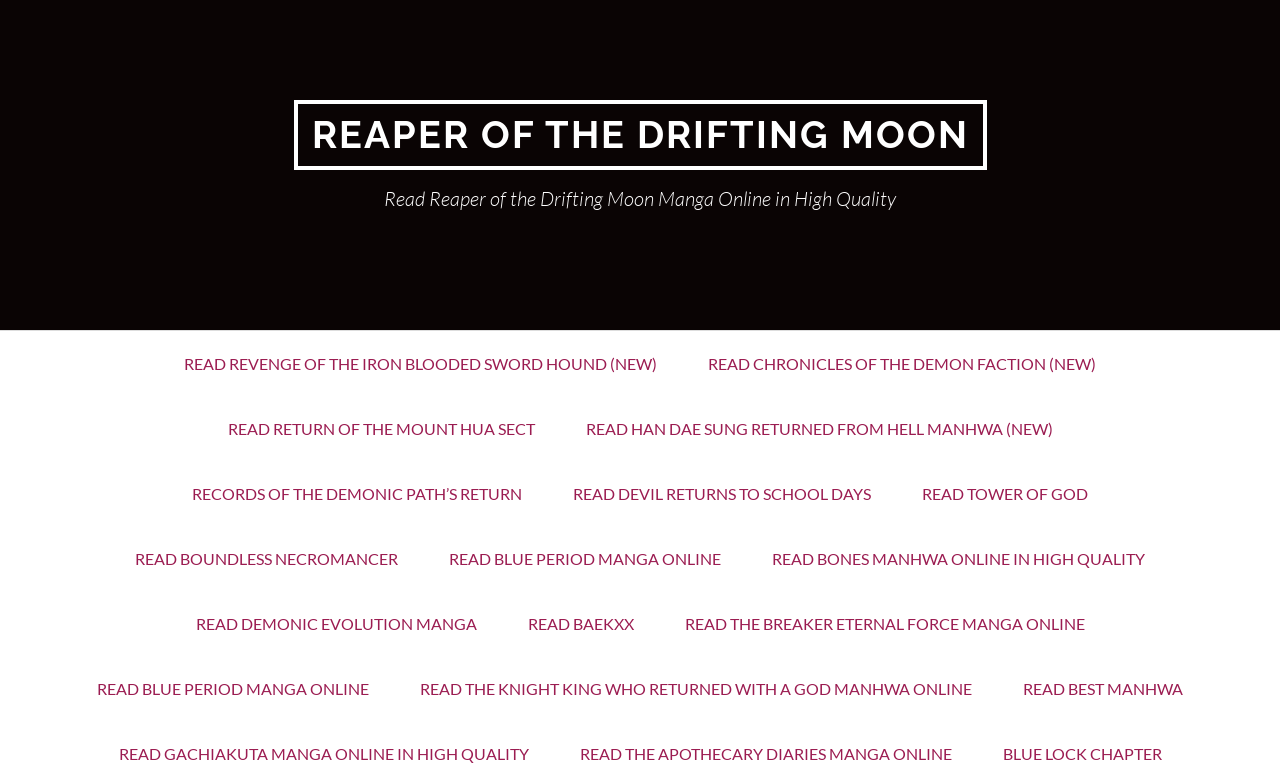How many links are there below the banner?
Please answer the question with a detailed response using the information from the screenshot.

By counting the number of link elements below the banner, I can see that there are 14 links, each with a different title, such as 'READ REVENGE OF THE IRON BLOODED SWORD HOUND (NEW)' and 'READ CHRONICLES OF THE DEMON FACTION (NEW)'.